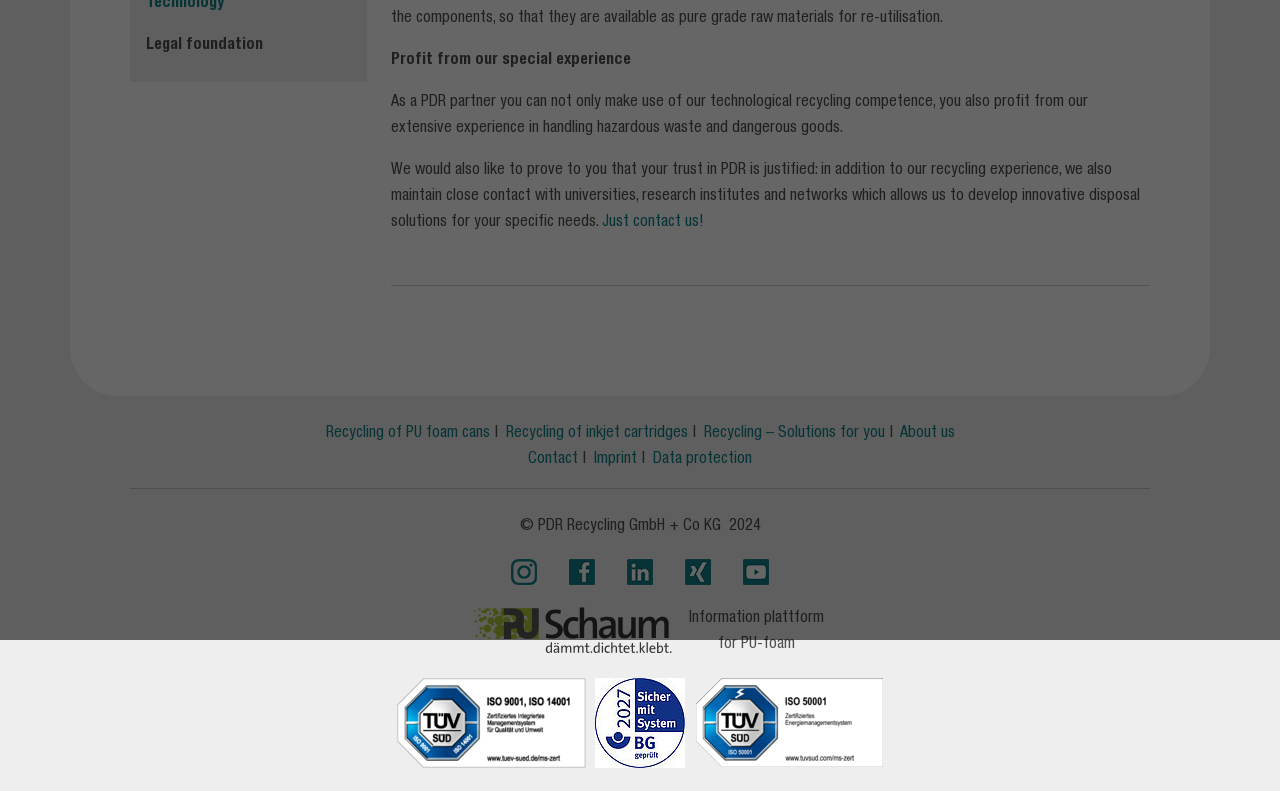Using the element description provided, determine the bounding box coordinates in the format (top-left x, top-left y, bottom-right x, bottom-right y). Ensure that all values are floating point numbers between 0 and 1. Element description: Show cookie information

[0.32, 0.032, 0.68, 0.064]